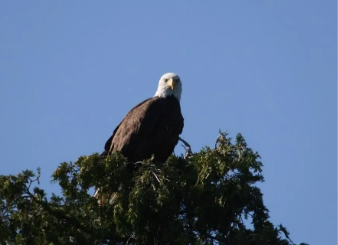Explain the scene depicted in the image, including all details.

The image features a majestic eagle perched atop a tree, its sharp gaze directed forward against a clear blue sky. The eagle, with its striking white head and dark brown body, embodies a sense of power and alertness. Surrounding it are lush green branches, highlighting the eagle's elevated position and allowing it to survey its territory. This captivating scene captures the eagle's natural prowess and grace, making it a breathtaking representation of wildlife in its natural habitat.